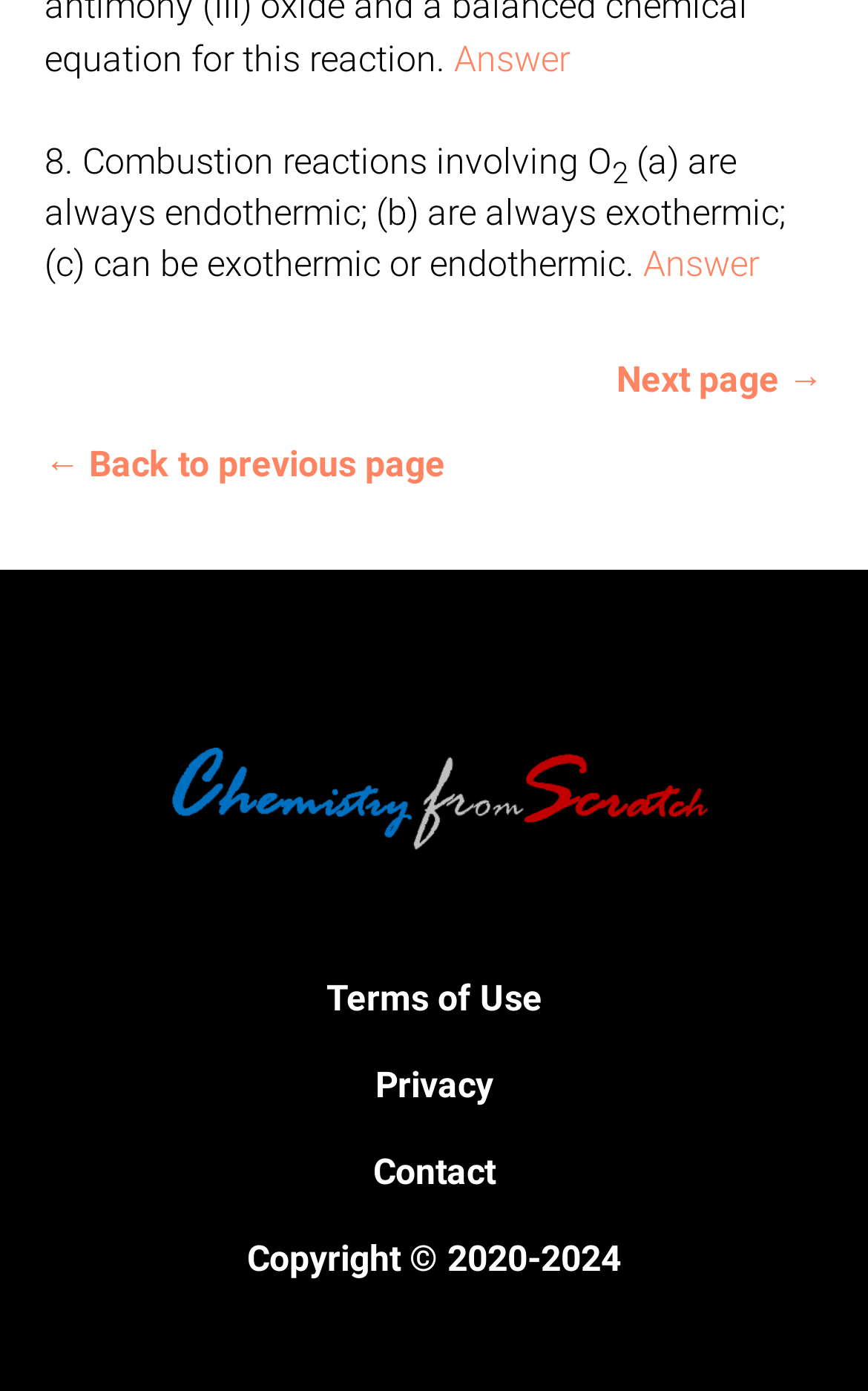What are the options for the combustion reactions?
Please provide a comprehensive answer based on the visual information in the image.

The webpage provides options for the combustion reactions, which are (a) always endothermic, (b) always exothermic, or (c) can be exothermic or endothermic, as indicated by the StaticText element '(a) are always endothermic; (b) are always exothermic; (c) can be exothermic or endothermic'.